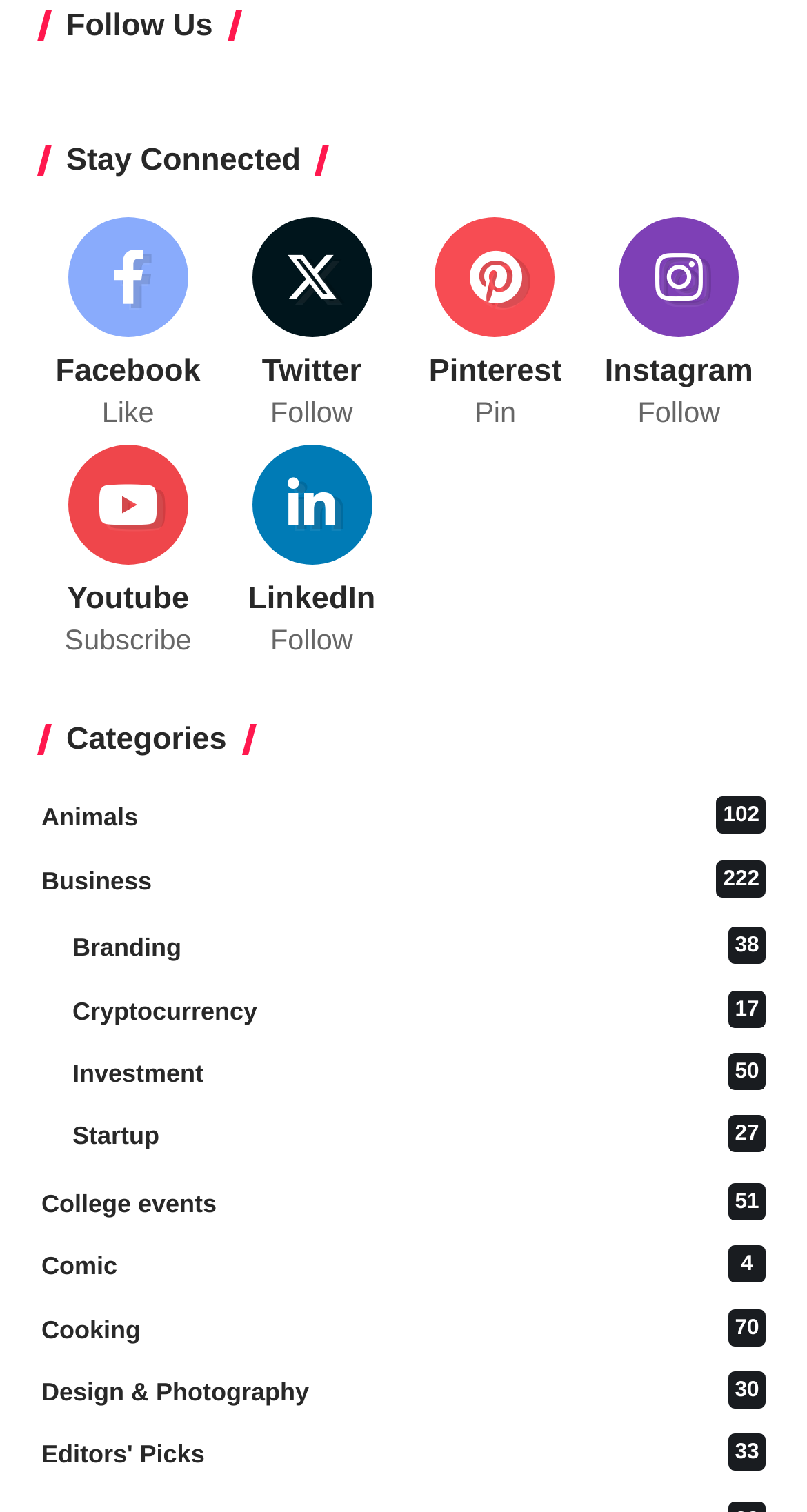What action can users take on the Facebook link? Refer to the image and provide a one-word or short phrase answer.

Like